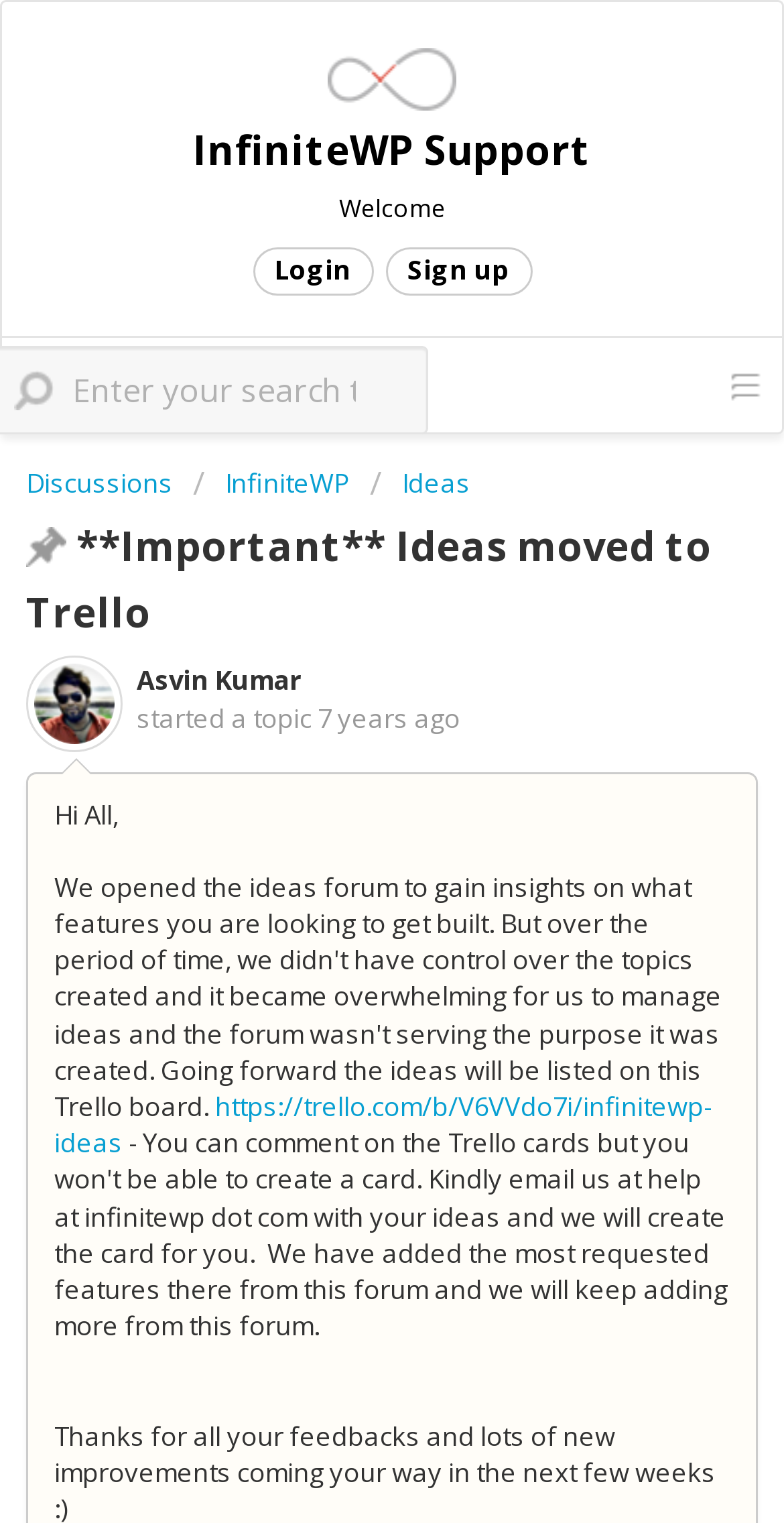How old is the topic started by Asvin Kumar?
Offer a detailed and full explanation in response to the question.

The topic started by Asvin Kumar is 7 years old, as indicated by the StaticText element '7 years ago' which is located next to the topic title. This suggests that the topic was started 7 years ago from the current date.